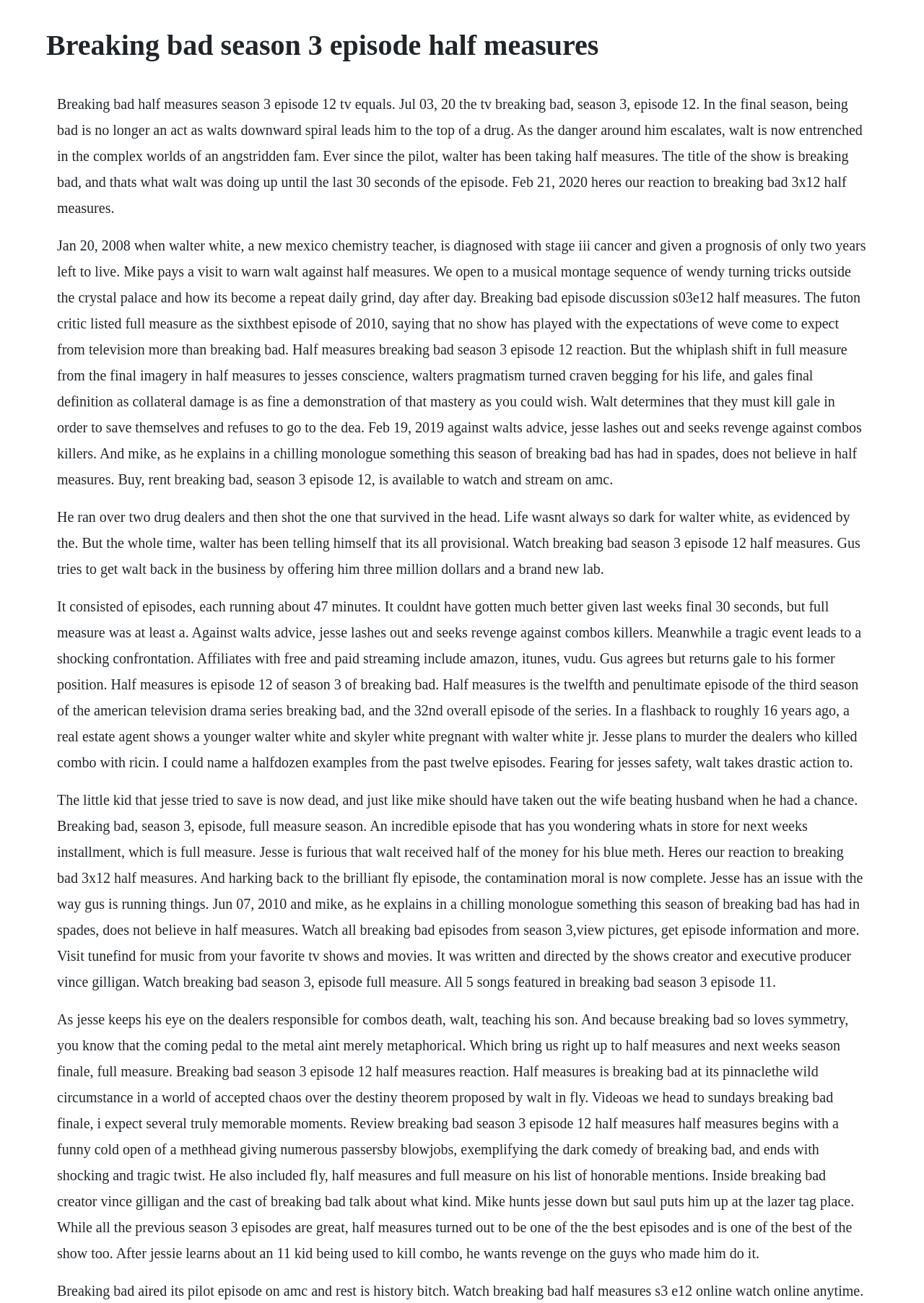Please examine the image and answer the question with a detailed explanation:
What is the episode number of 'Half Measures'?

From the webpage content, I can see that 'Half Measures' is an episode of Breaking Bad, and its episode number is mentioned as 12. This information is available in multiple places on the webpage, including the episode summary and the episode title.